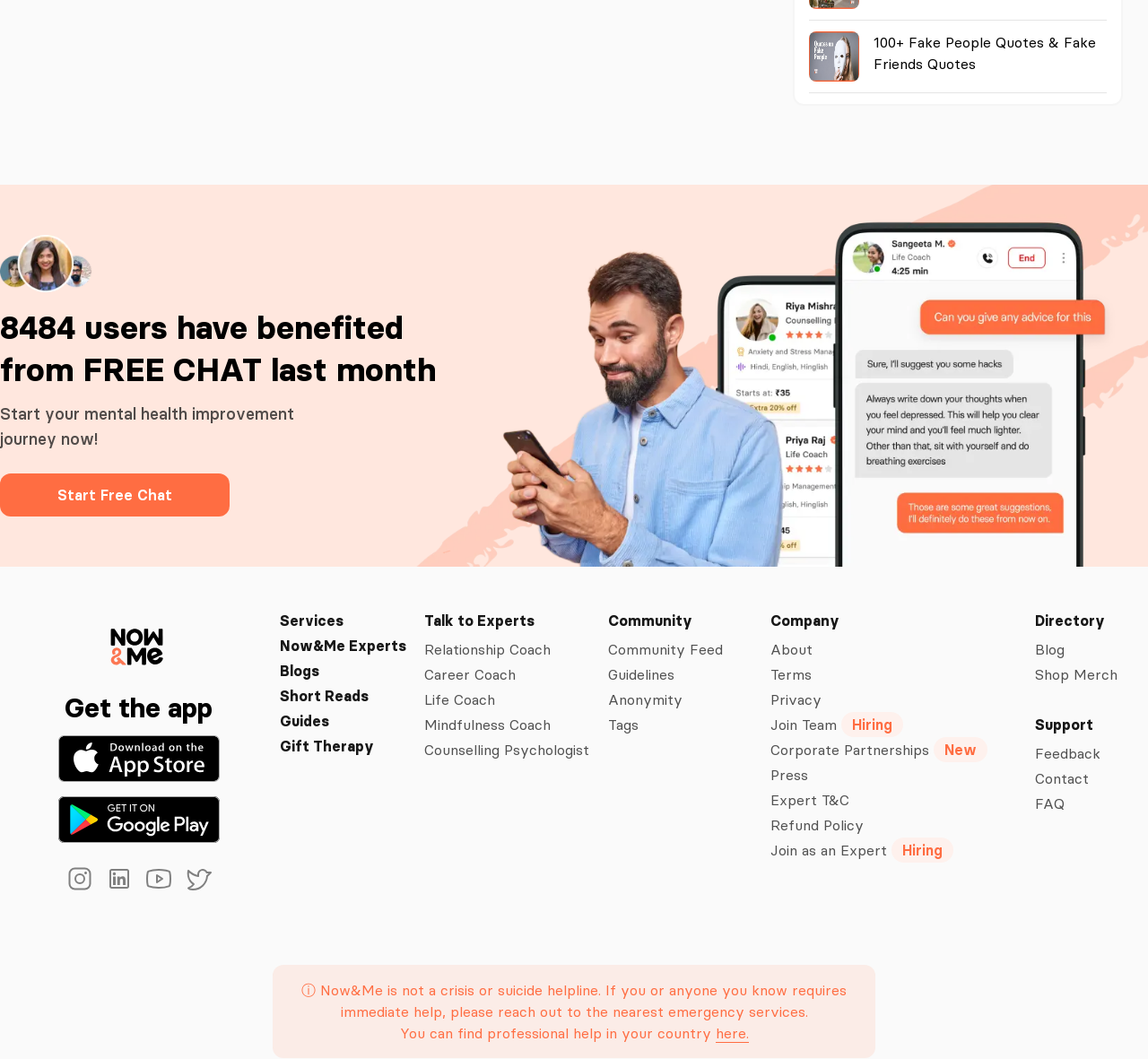Carefully examine the image and provide an in-depth answer to the question: What is the 'Now&Me' platform about?

The 'Now&Me' platform appears to be a platform that provides mental health support and resources, including access to experts, community forums, and various services. The platform also has a section for company information, terms, and privacy policies.